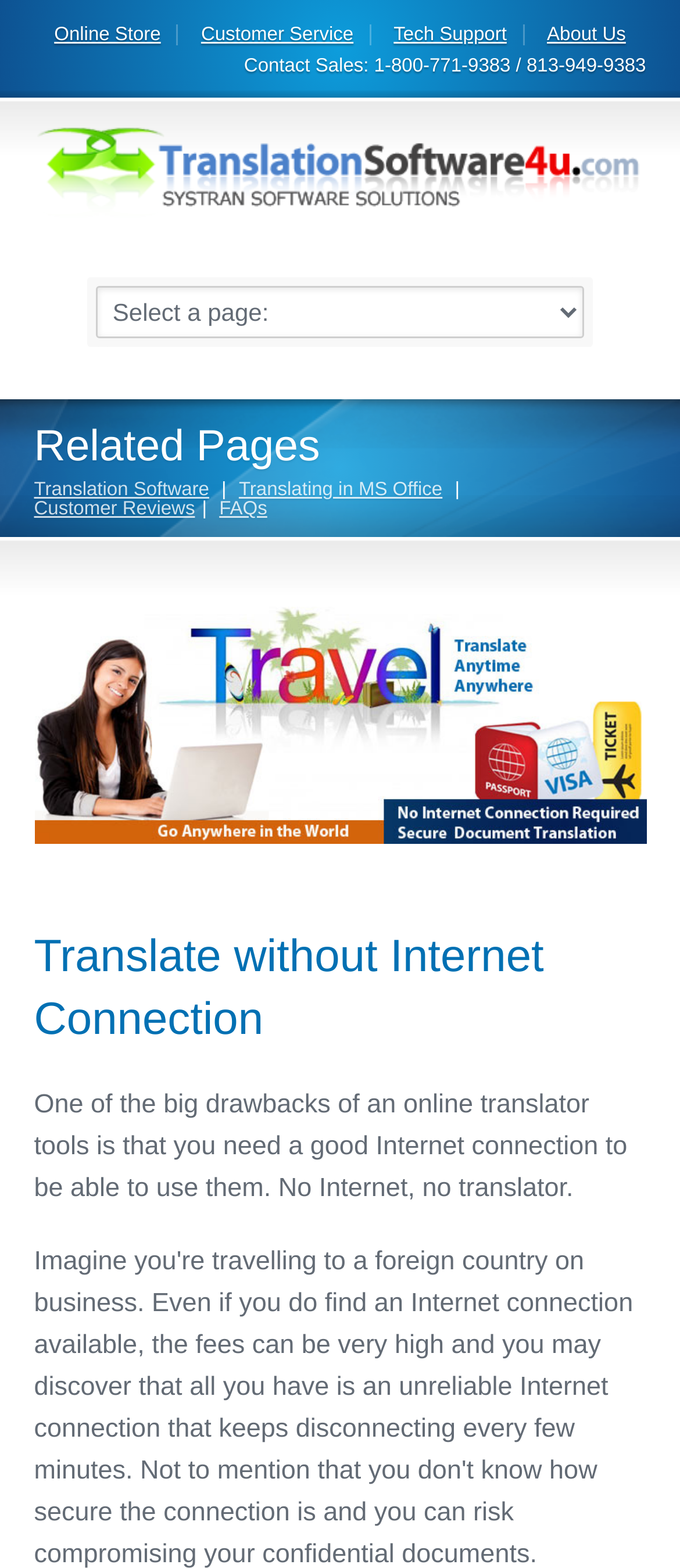What is the phone number for contacting sales?
Please provide a single word or phrase as your answer based on the image.

1-800-771-9383 / 813-949-9383